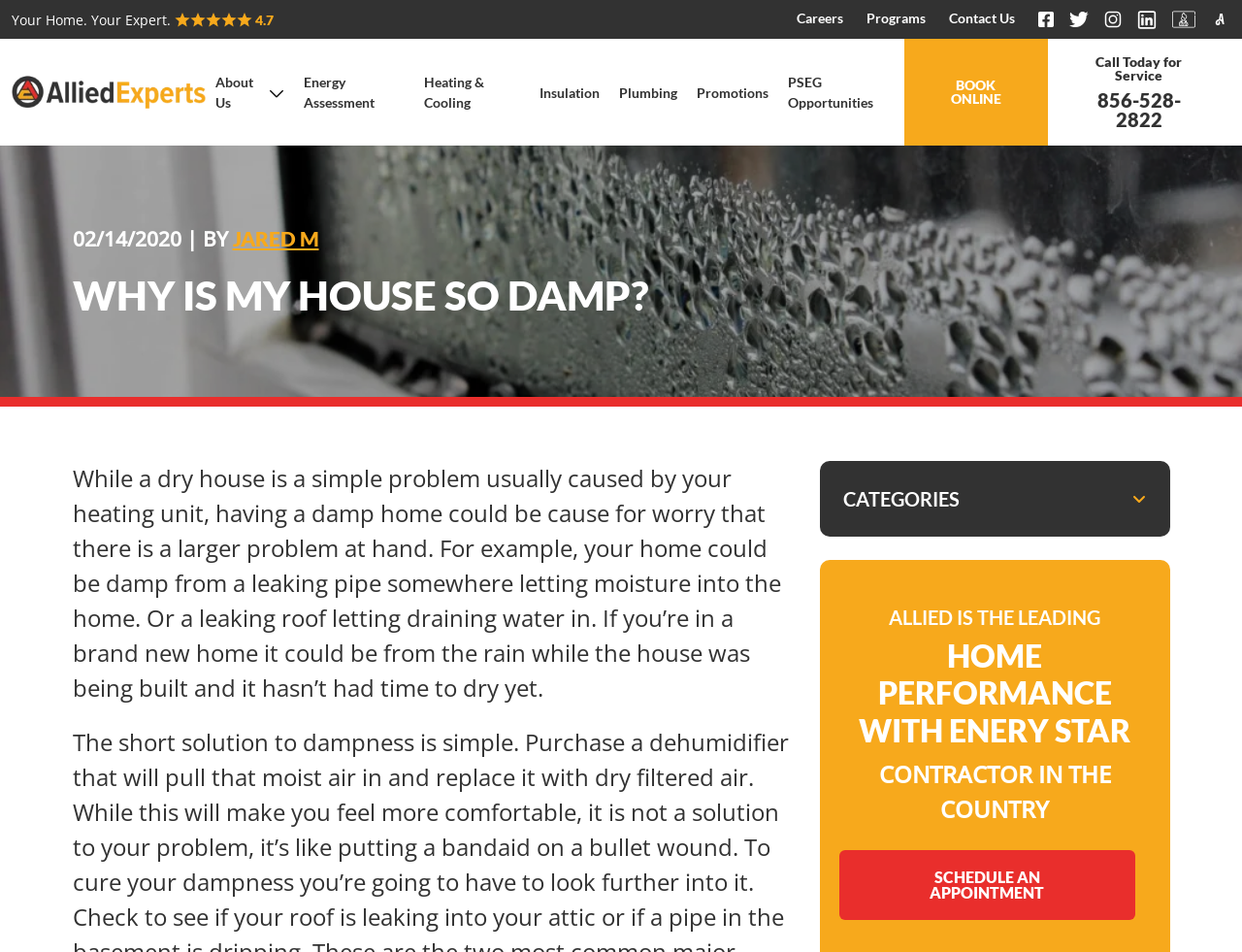What is the purpose of the 'BOOK ONLINE' button?
Give a one-word or short-phrase answer derived from the screenshot.

To schedule an appointment